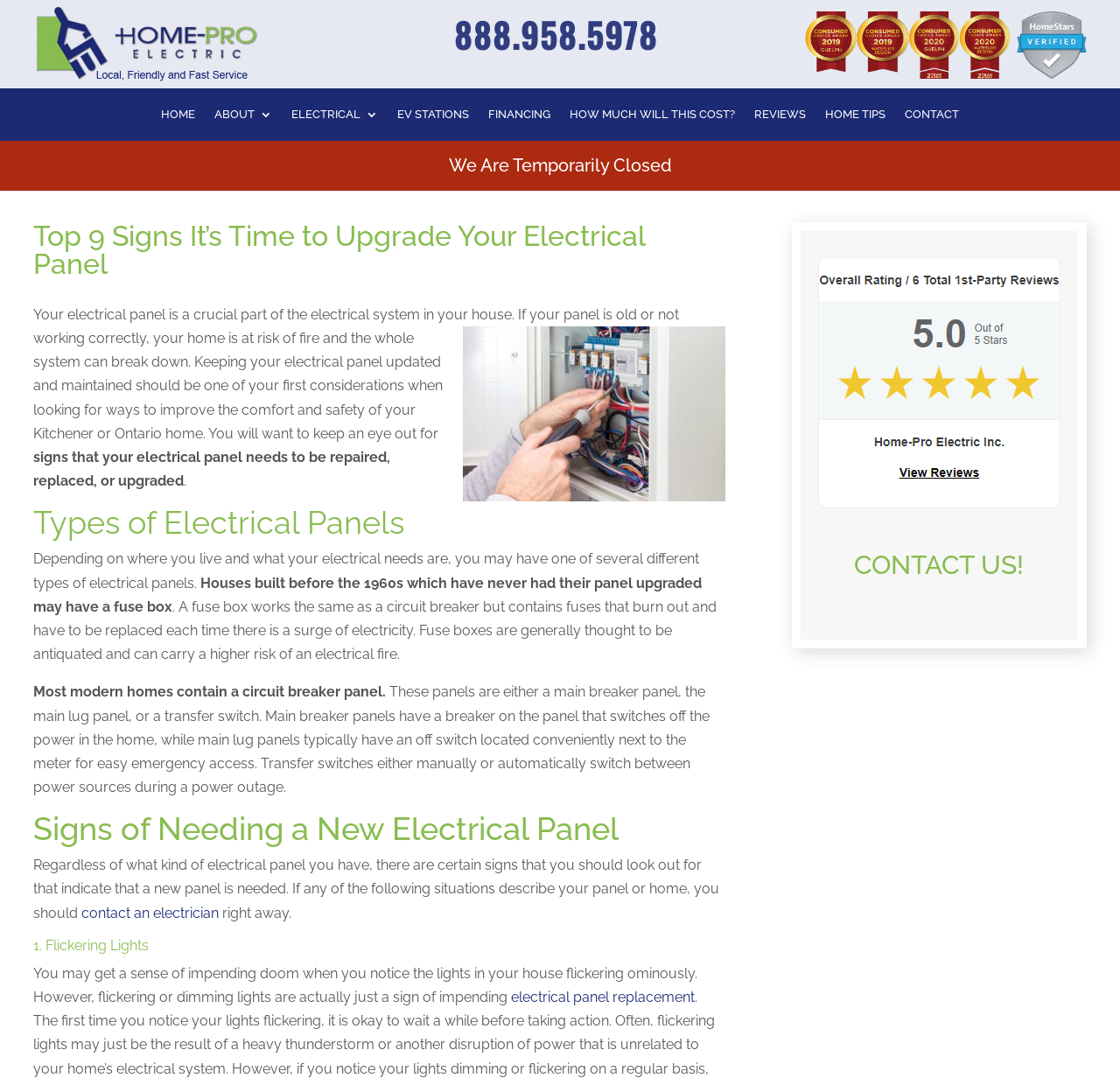Locate the bounding box coordinates of the element I should click to achieve the following instruction: "Click the 'HOME' link".

[0.144, 0.101, 0.174, 0.119]